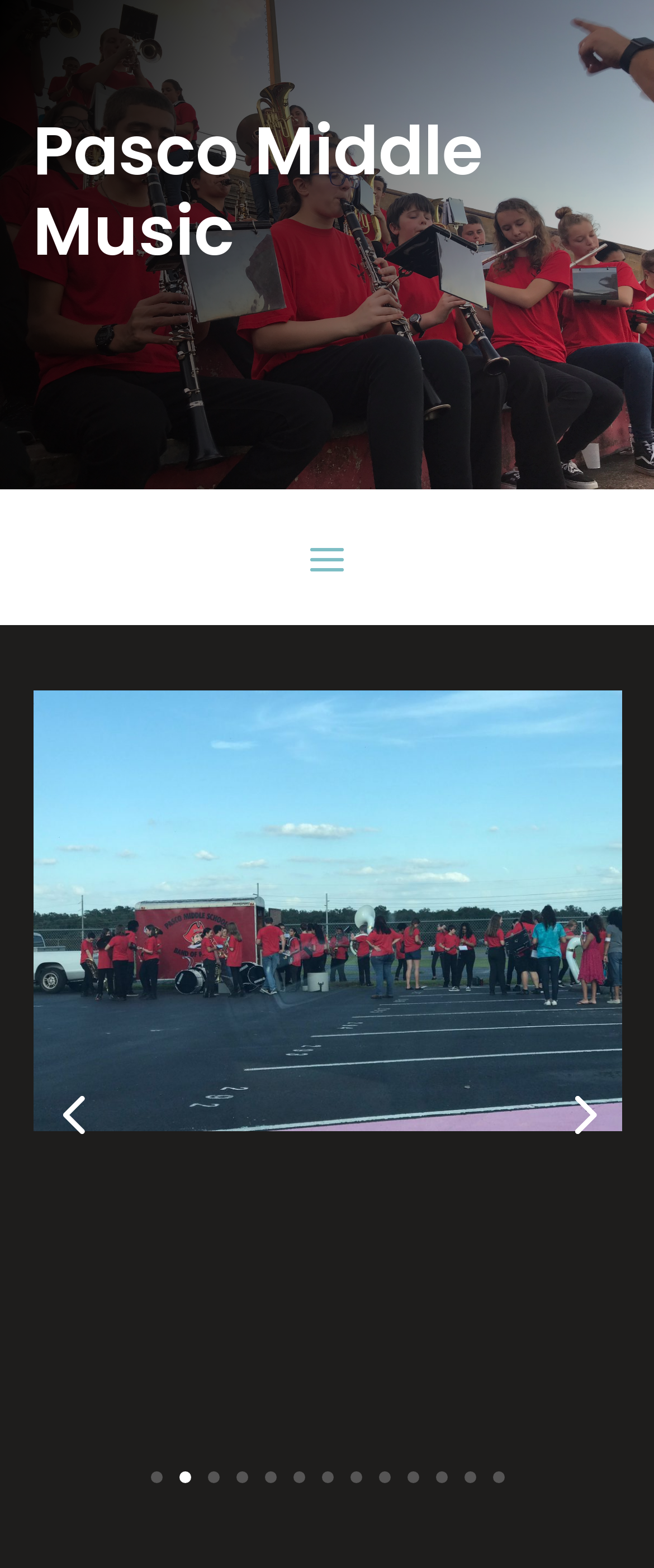What is the purpose of the link 'Skip to content'?
Utilize the information in the image to give a detailed answer to the question.

The link 'Skip to content' is usually used for accessibility purposes, allowing users to bypass the navigation menu and go directly to the main content of the webpage.